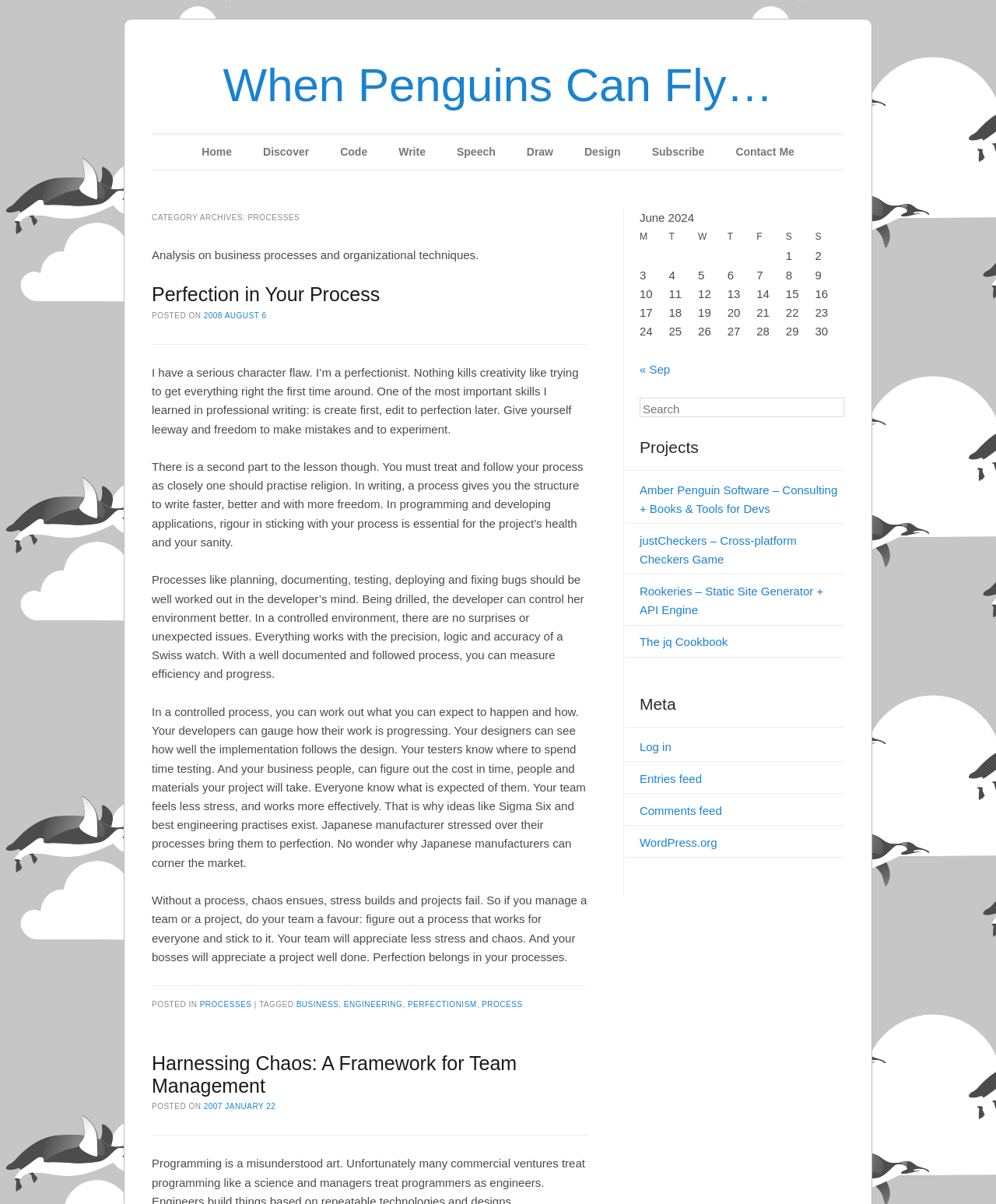Answer the question in one word or a short phrase:
What is the date of the second article?

2007 JANUARY 22